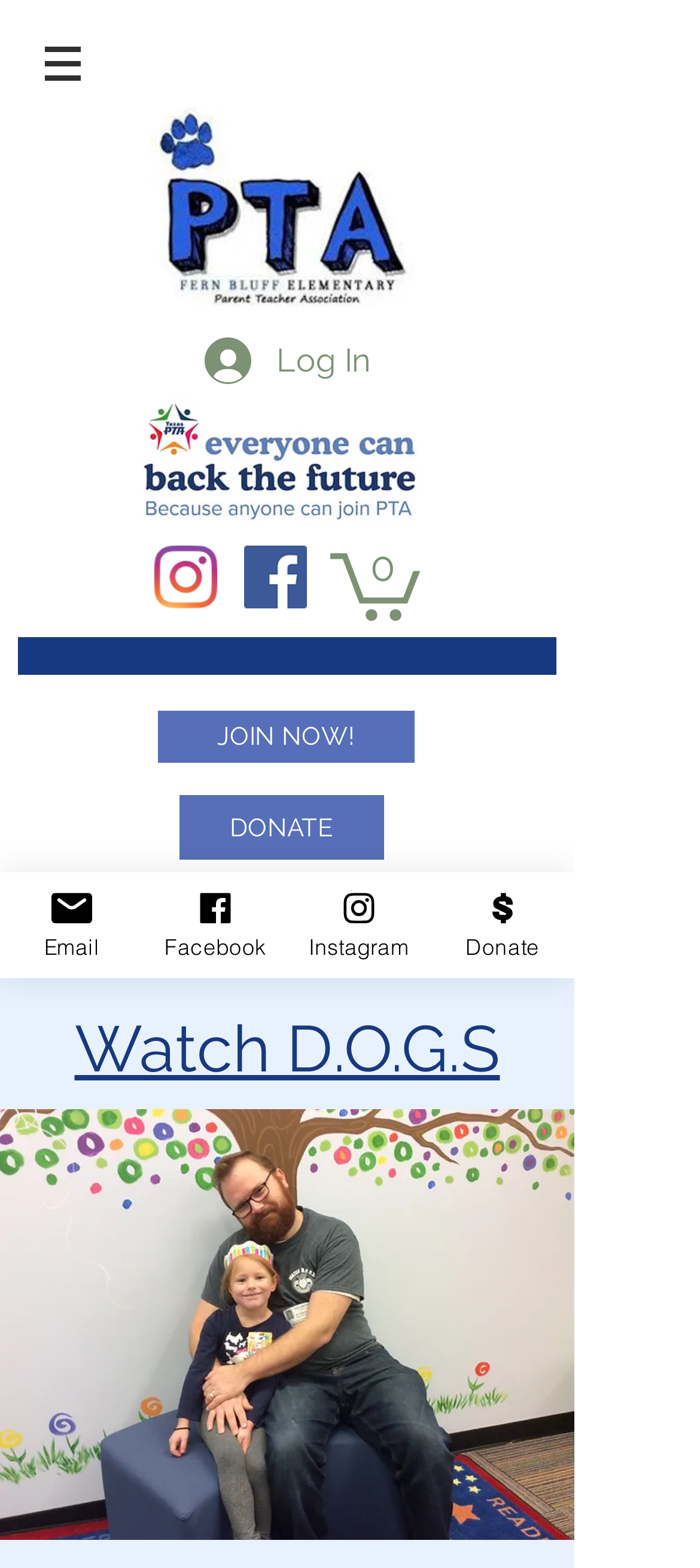Determine the bounding box coordinates of the clickable element to complete this instruction: "Visit the PTA logo page". Provide the coordinates in the format of four float numbers between 0 and 1, [left, top, right, bottom].

[0.213, 0.068, 0.595, 0.203]